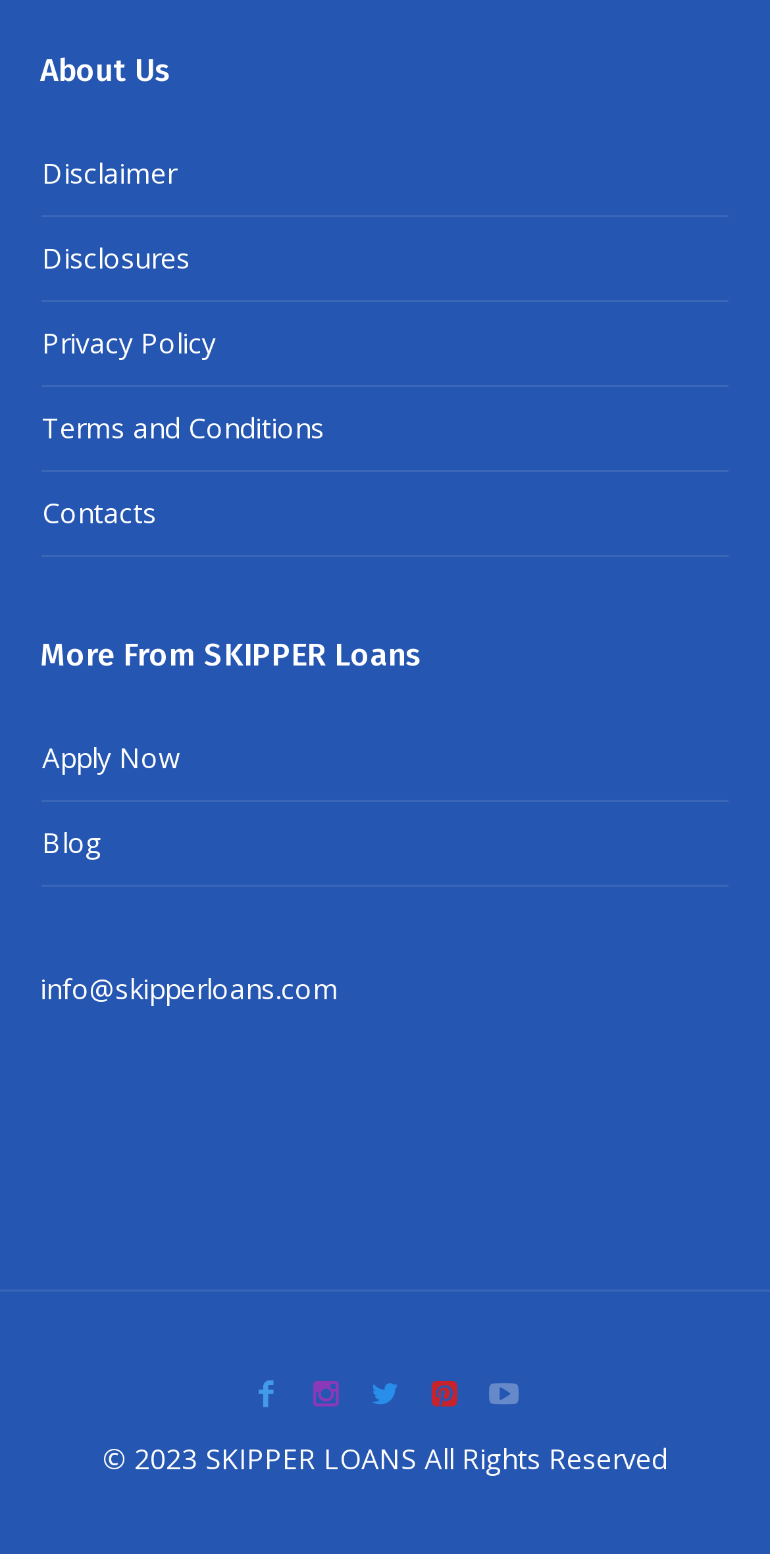What type of content is available in the 'More From SKIPPER Loans' section?
Please answer the question with as much detail as possible using the screenshot.

I inferred the type of content by analyzing the links present in the 'More From SKIPPER Loans' section, which includes 'Apply Now' and 'Blog' links